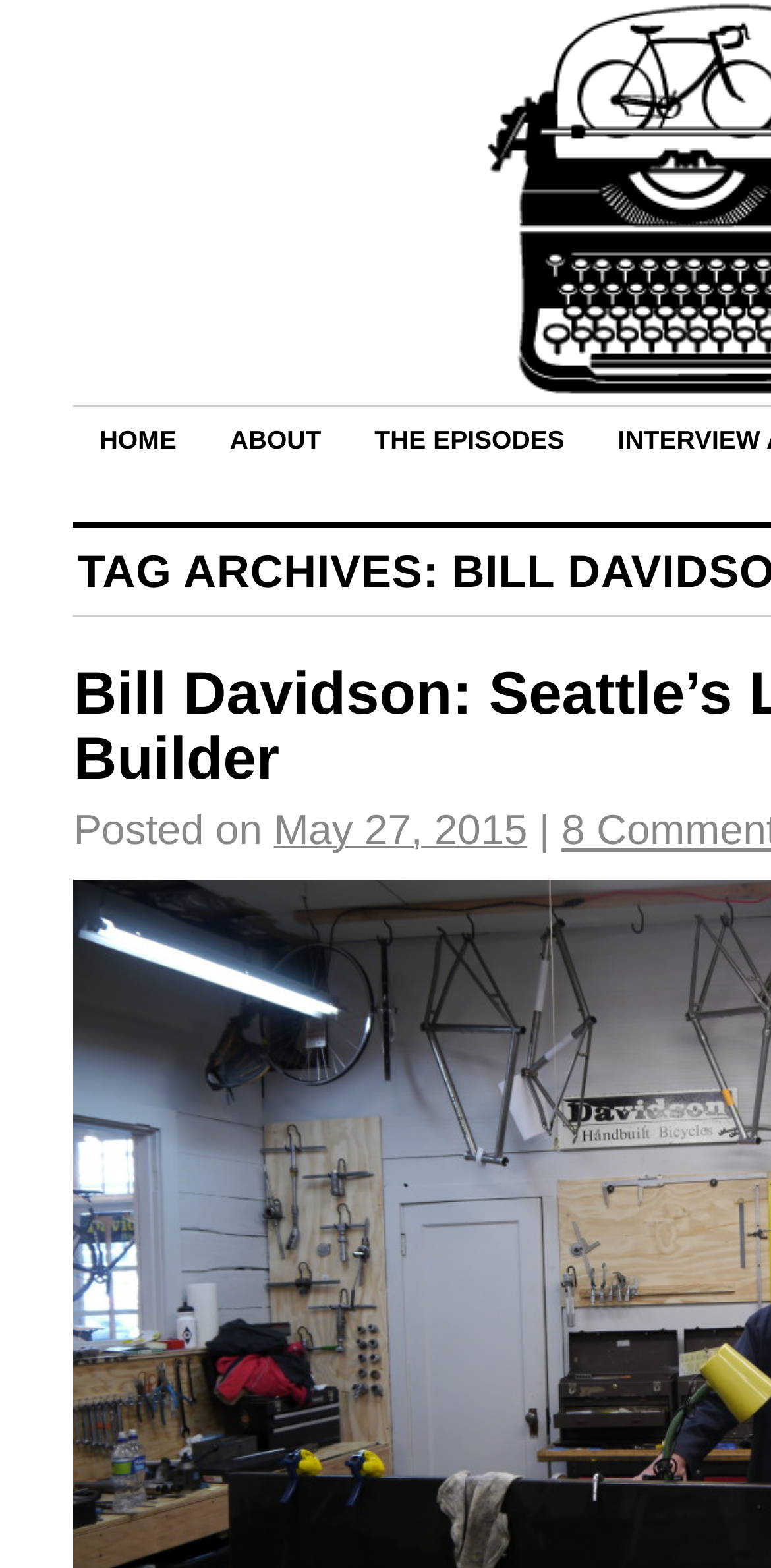Find and provide the bounding box coordinates for the UI element described with: "https://issues.jenkins-ci.org/browse/JENKINS-55202".

None